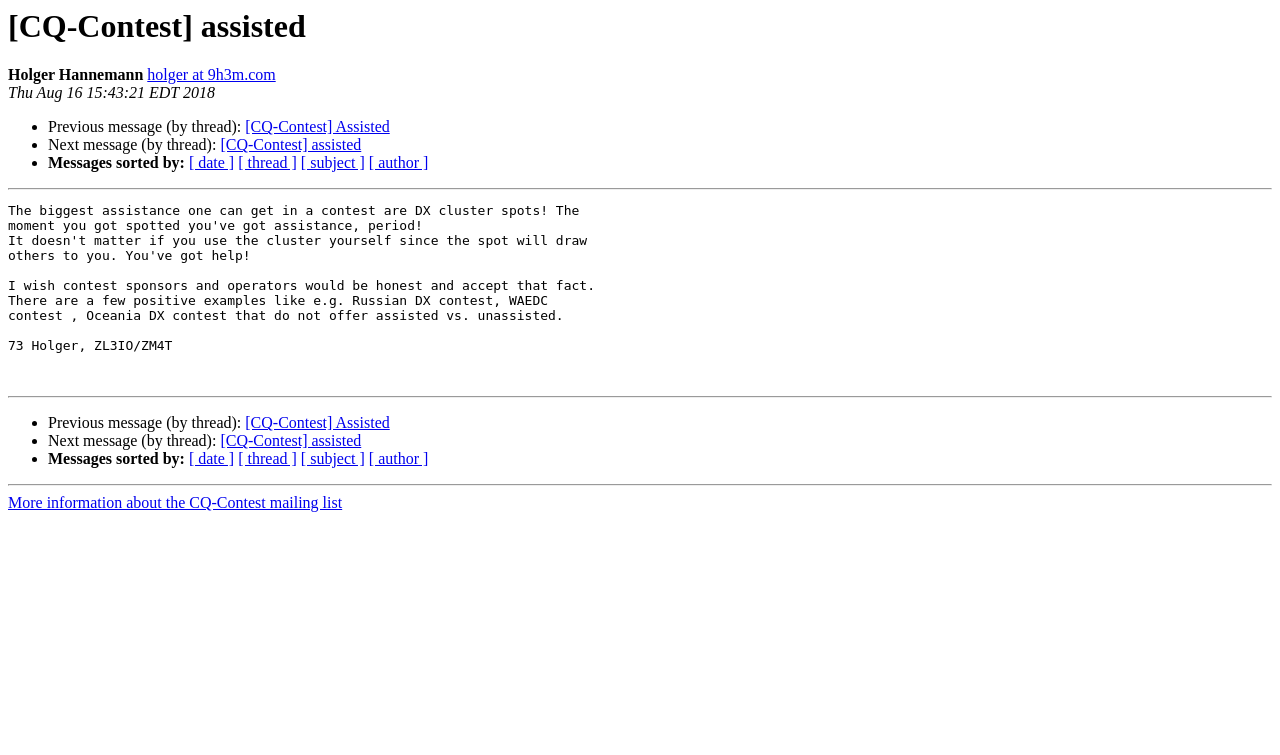Offer a thorough description of the webpage.

This webpage appears to be an archived email thread from the CQ-Contest mailing list. At the top, there is a heading that reads "[CQ-Contest] assisted" and a focus indicator. Below this, there is a section with the sender's name, "Holger Hannemann", and their email address, "holger at 9h3m.com". The date and time of the email, "Thu Aug 16 15:43:21 EDT 2018", is also displayed.

The main content of the page is divided into two sections, separated by horizontal lines. The first section contains links to navigate through the email thread, with options to view the previous or next message in the thread. There are also links to sort the messages by date, thread, subject, or author.

The second section, below the first horizontal line, appears to be a repeat of the first section, with the same links and options to navigate through the email thread and sort the messages.

At the very bottom of the page, there is a link to "More information about the CQ-Contest mailing list".